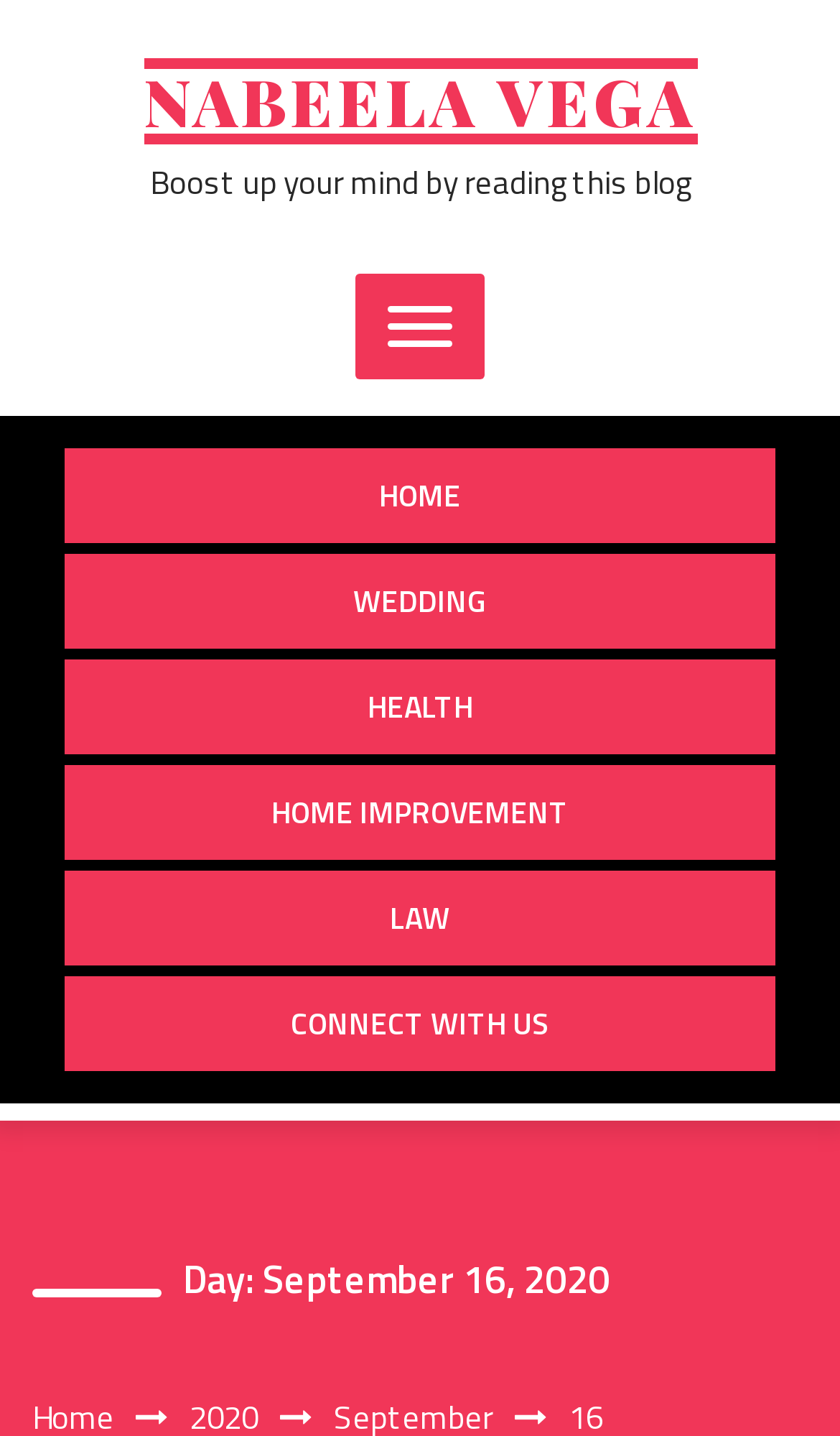Highlight the bounding box coordinates of the element that should be clicked to carry out the following instruction: "Expand the primary menu". The coordinates must be given as four float numbers ranging from 0 to 1, i.e., [left, top, right, bottom].

[0.423, 0.19, 0.577, 0.263]